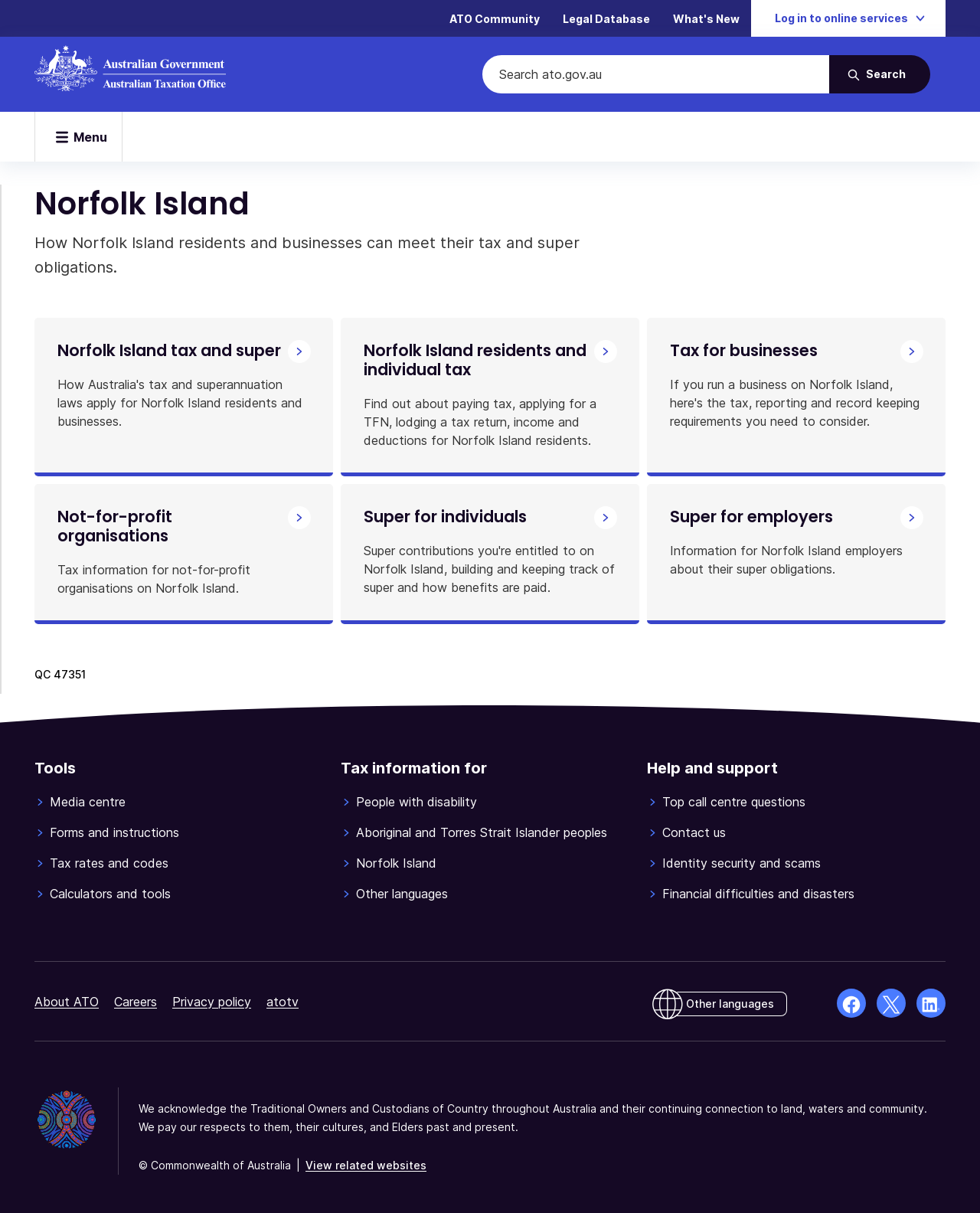Determine the bounding box coordinates of the area to click in order to meet this instruction: "Visit the ATO community".

[0.455, 0.007, 0.555, 0.024]